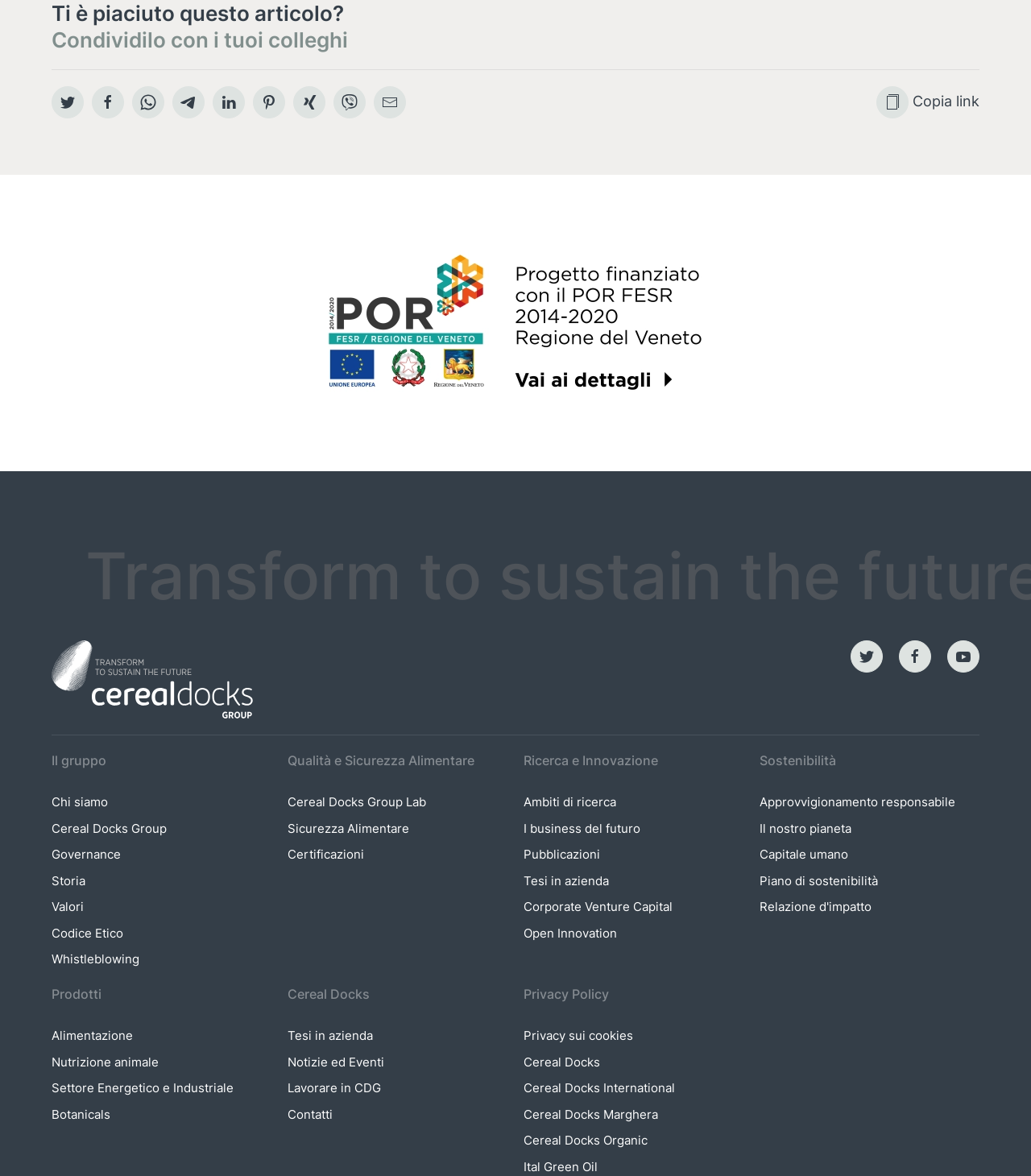Please find the bounding box coordinates of the element that you should click to achieve the following instruction: "Click on the link to know who we are". The coordinates should be presented as four float numbers between 0 and 1: [left, top, right, bottom].

[0.05, 0.676, 0.105, 0.689]